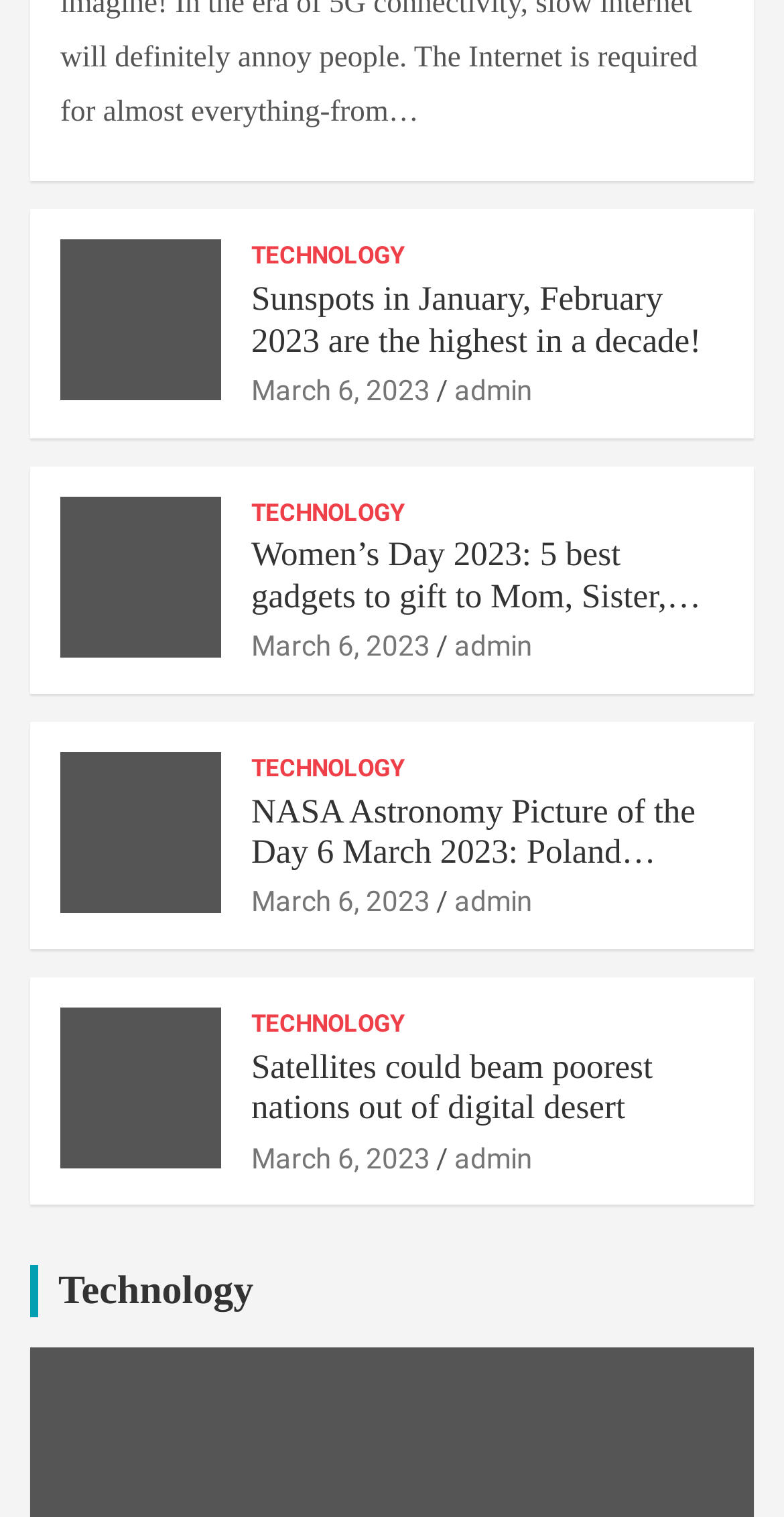What is the category of the first article?
Craft a detailed and extensive response to the question.

The first article has a heading 'Sunspots in January, February 2023 are the highest in a decade!' and a link 'TECHNOLOGY' above it, indicating that the category of the first article is TECHNOLOGY.